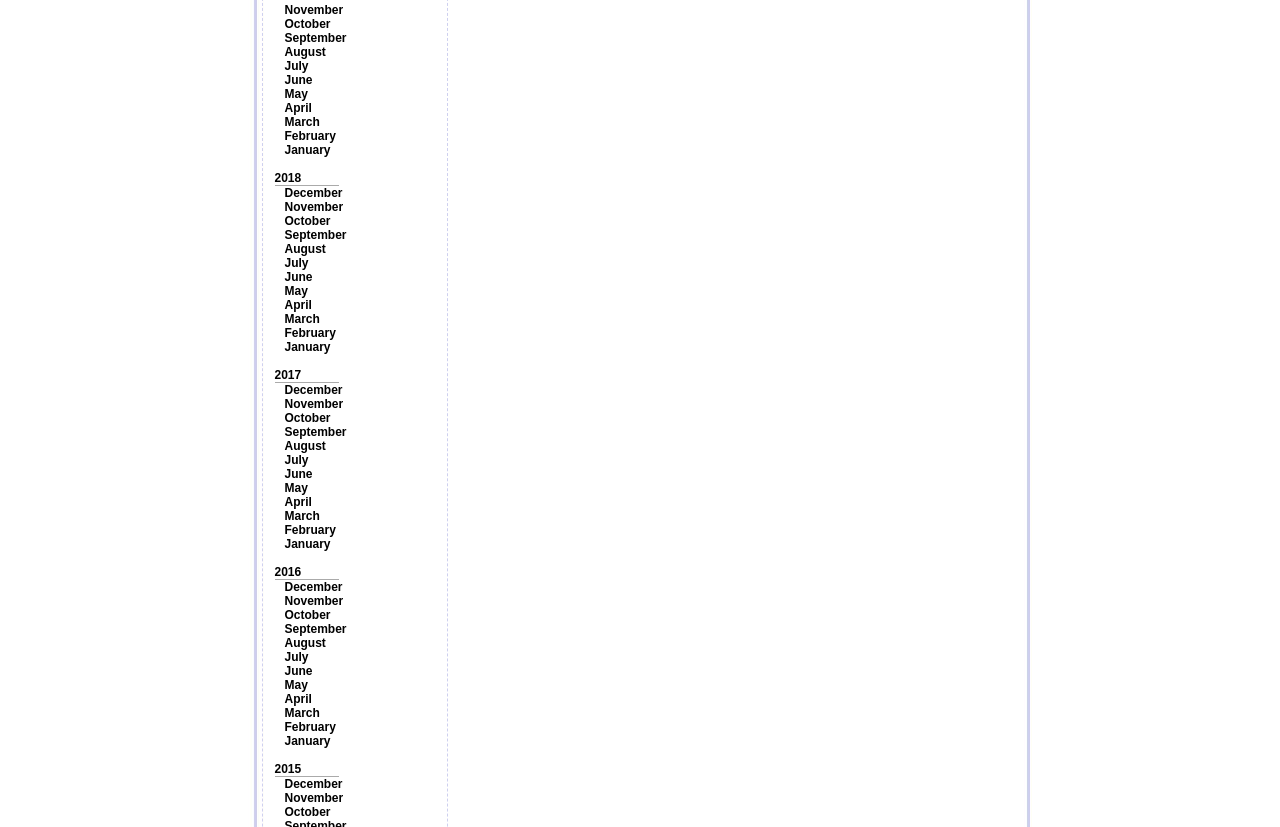Find the bounding box coordinates of the clickable area required to complete the following action: "View January 2018".

[0.222, 0.173, 0.258, 0.19]